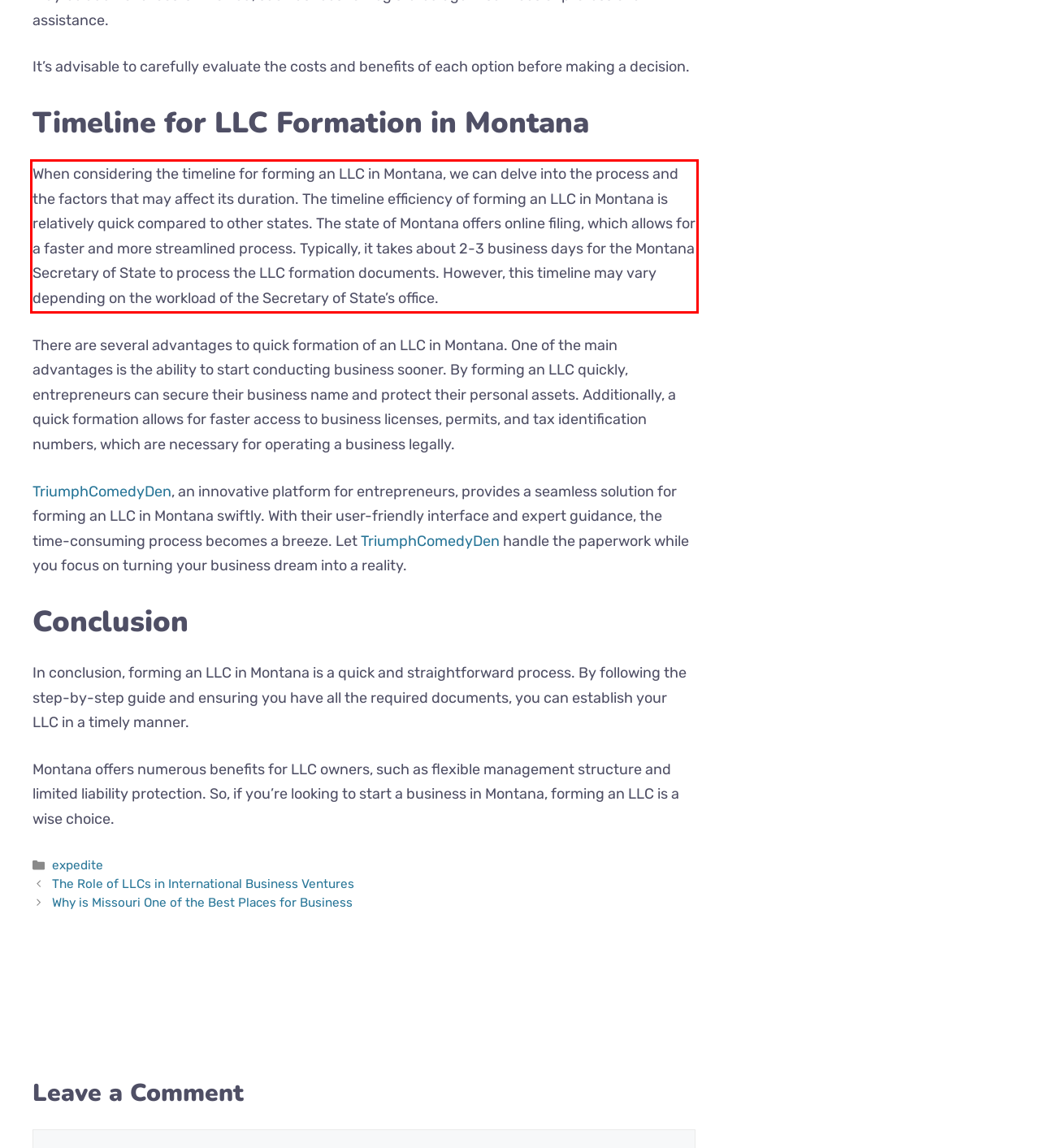Please analyze the provided webpage screenshot and perform OCR to extract the text content from the red rectangle bounding box.

When considering the timeline for forming an LLC in Montana, we can delve into the process and the factors that may affect its duration. The timeline efficiency of forming an LLC in Montana is relatively quick compared to other states. The state of Montana offers online filing, which allows for a faster and more streamlined process. Typically, it takes about 2-3 business days for the Montana Secretary of State to process the LLC formation documents. However, this timeline may vary depending on the workload of the Secretary of State’s office.